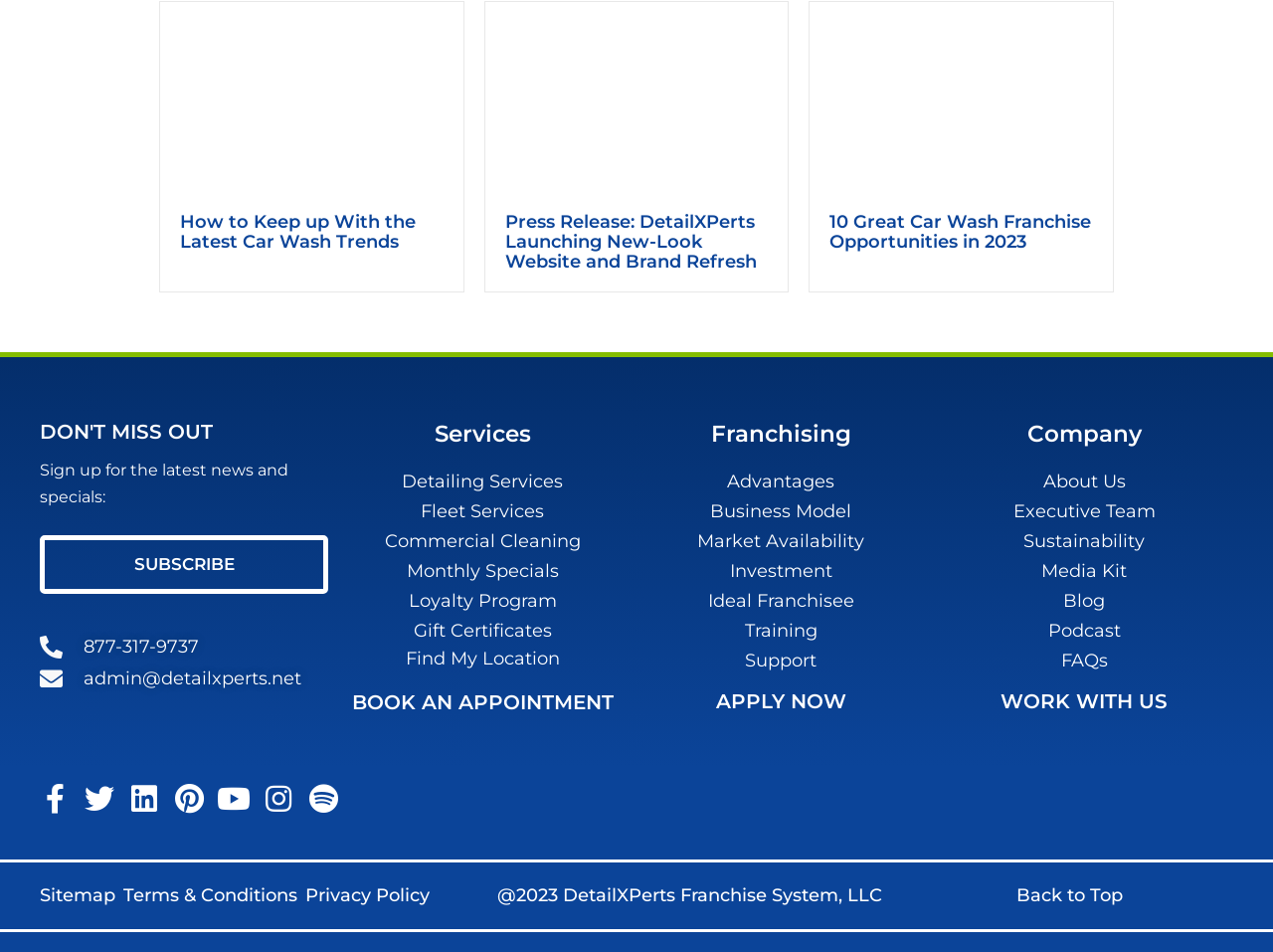Based on the image, provide a detailed response to the question:
What social media platforms does the company have?

The company has various social media platforms, including Facebook, Twitter, Linkedin, Pinterest, Youtube, Instagram, and Spotify, which can be found at the bottom of the webpage.